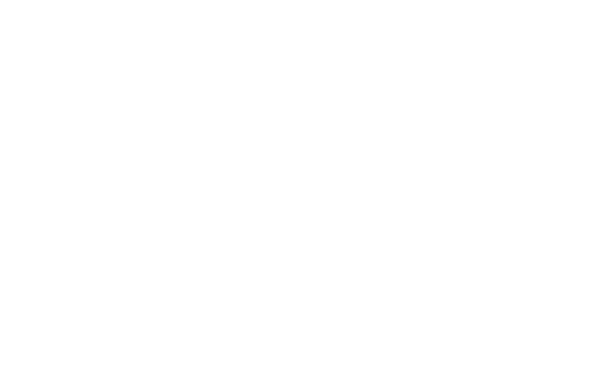Who is the branding typically aimed at?
Using the information from the image, provide a comprehensive answer to the question.

The branding is typically aimed at individuals who are seeking legal assistance, emphasizing the firm's expertise in navigating personal injury claims and providing a sense of reliability and capability in handling their legal matters.